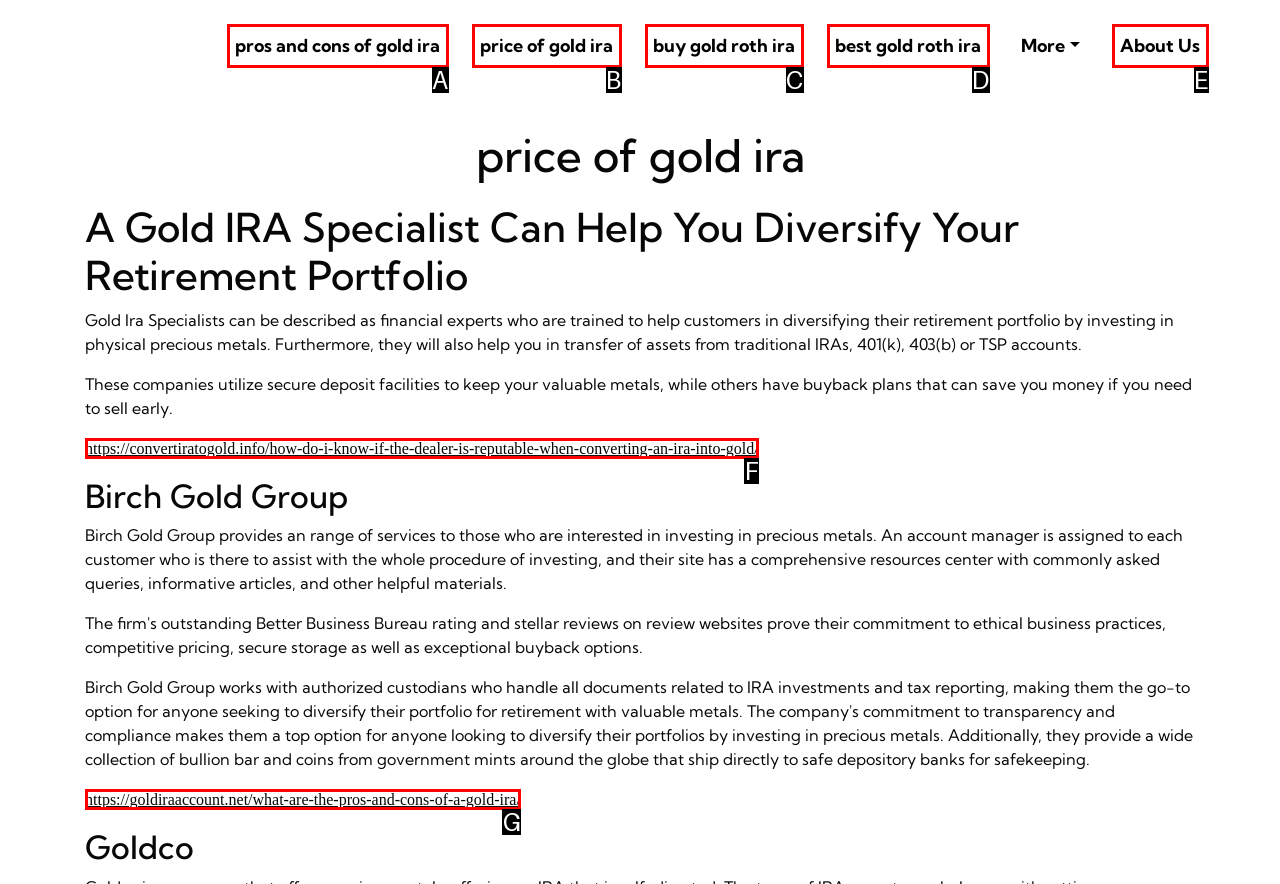Find the option that aligns with: price of gold ira
Provide the letter of the corresponding option.

B